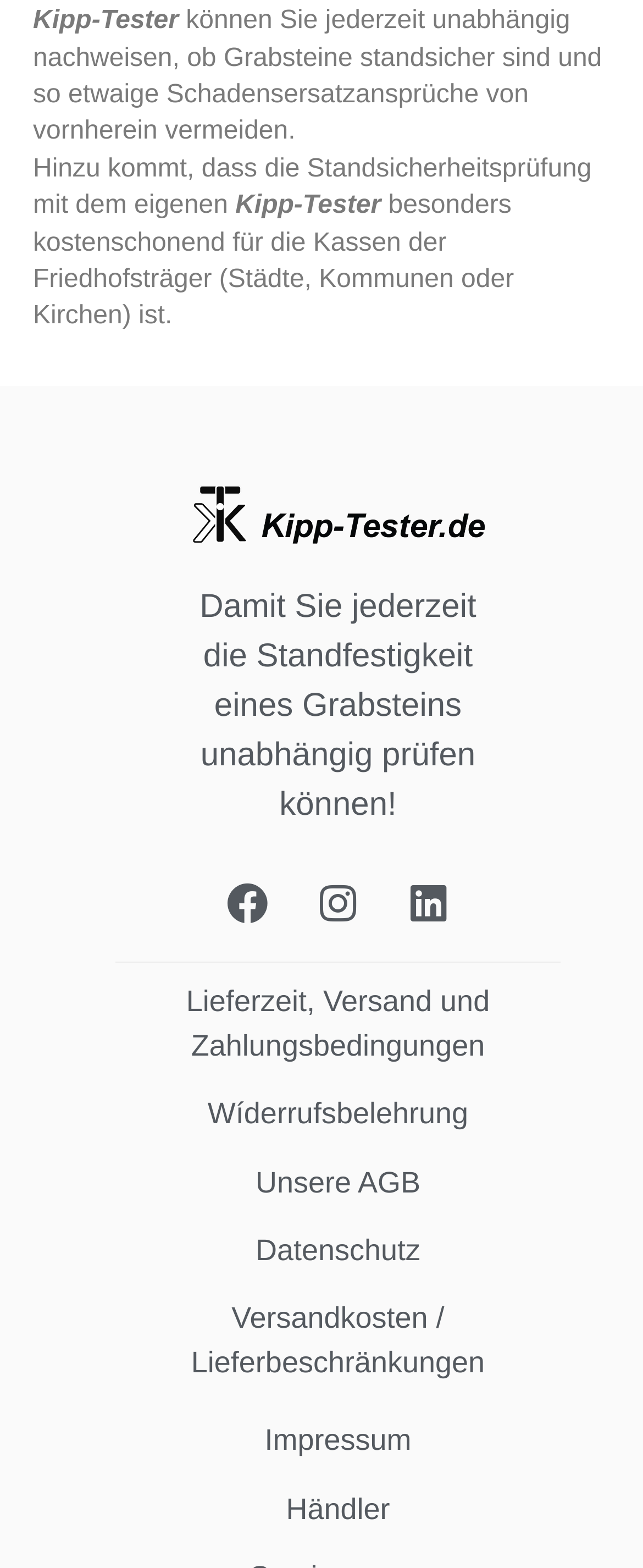Kindly determine the bounding box coordinates of the area that needs to be clicked to fulfill this instruction: "Visit the Instagram page".

[0.462, 0.77, 0.59, 0.822]